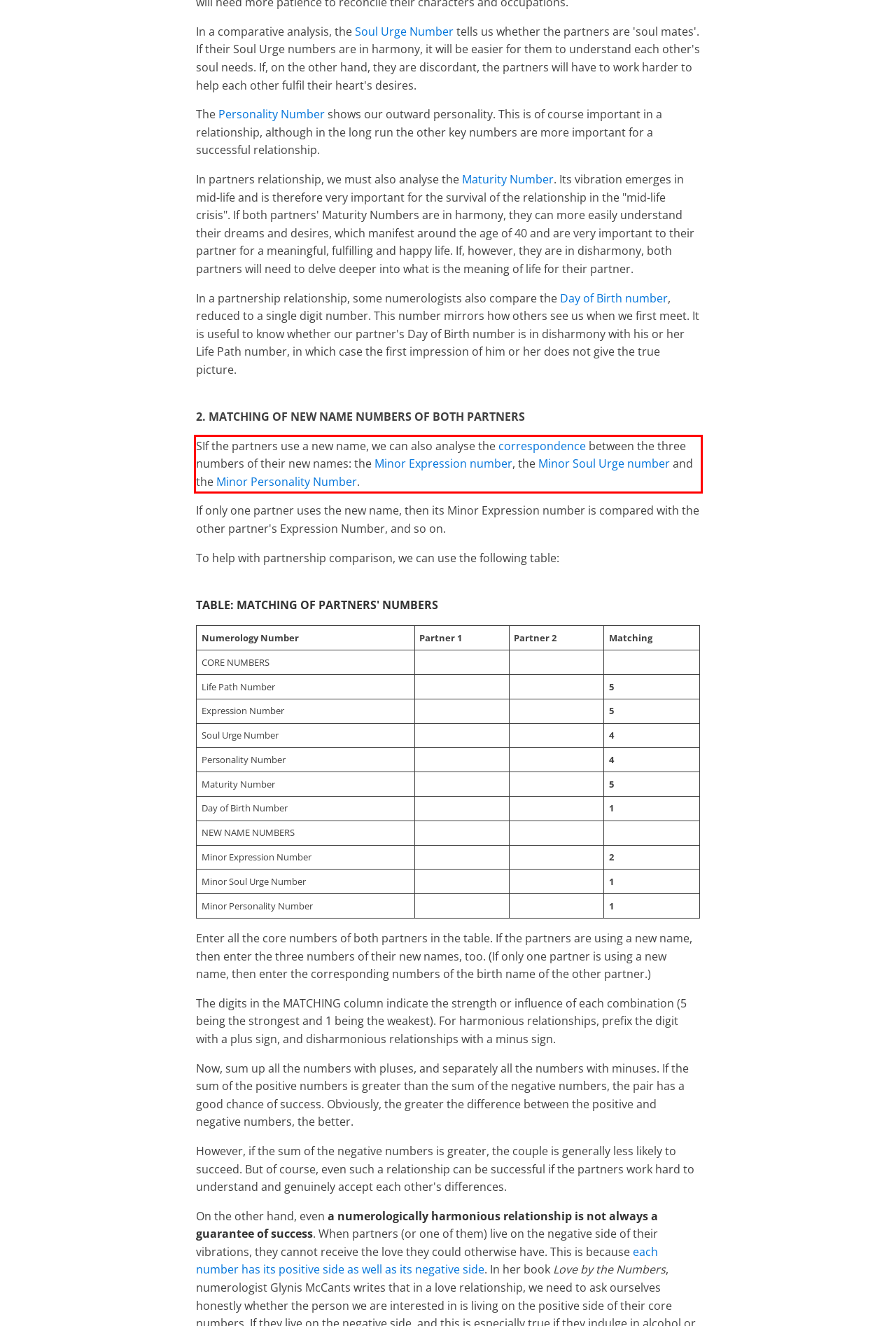View the screenshot of the webpage and identify the UI element surrounded by a red bounding box. Extract the text contained within this red bounding box.

SIf the partners use a new name, we can also analyse the correspondence between the three numbers of their new names: the Minor Expression number, the Minor Soul Urge number and the Minor Personality Number.